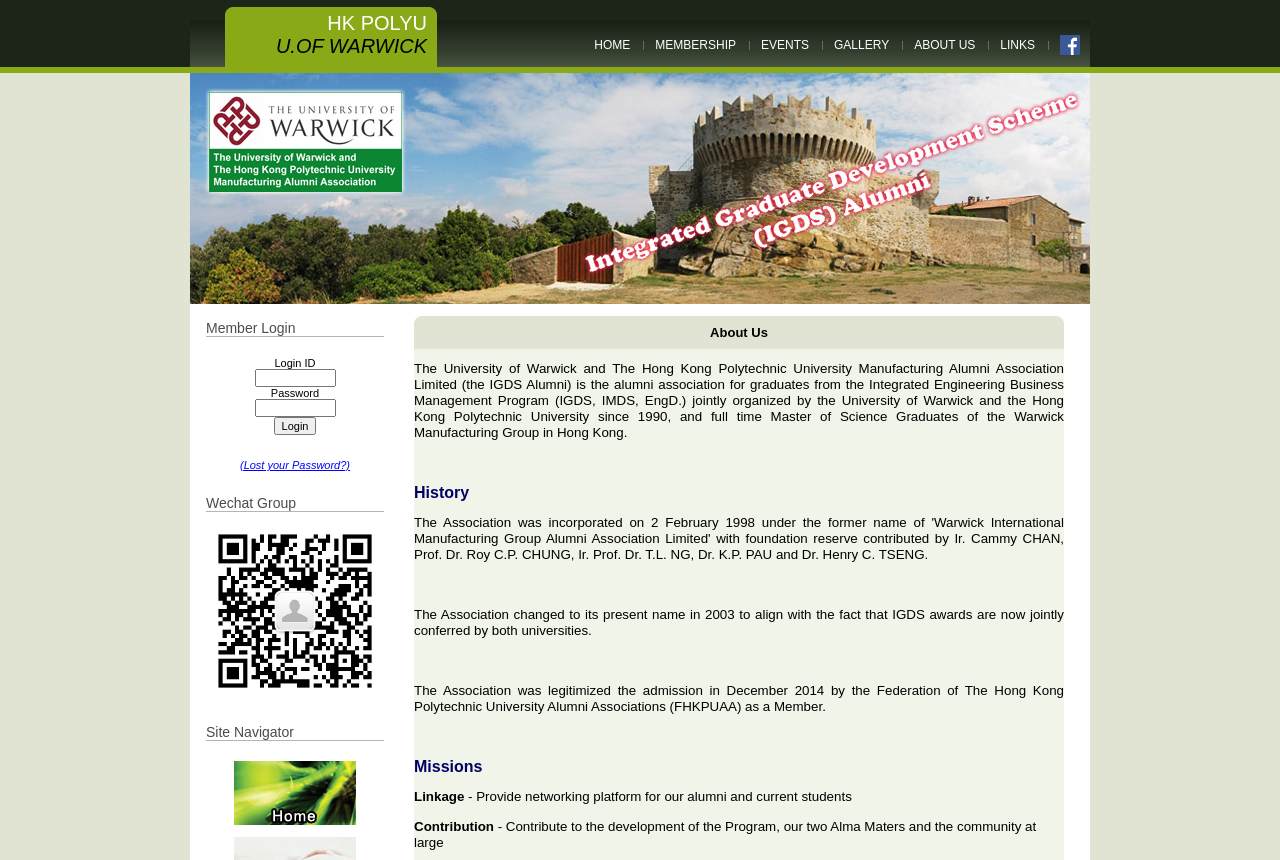From the given element description: "ABOUT US", find the bounding box for the UI element. Provide the coordinates as four float numbers between 0 and 1, in the order [left, top, right, bottom].

None